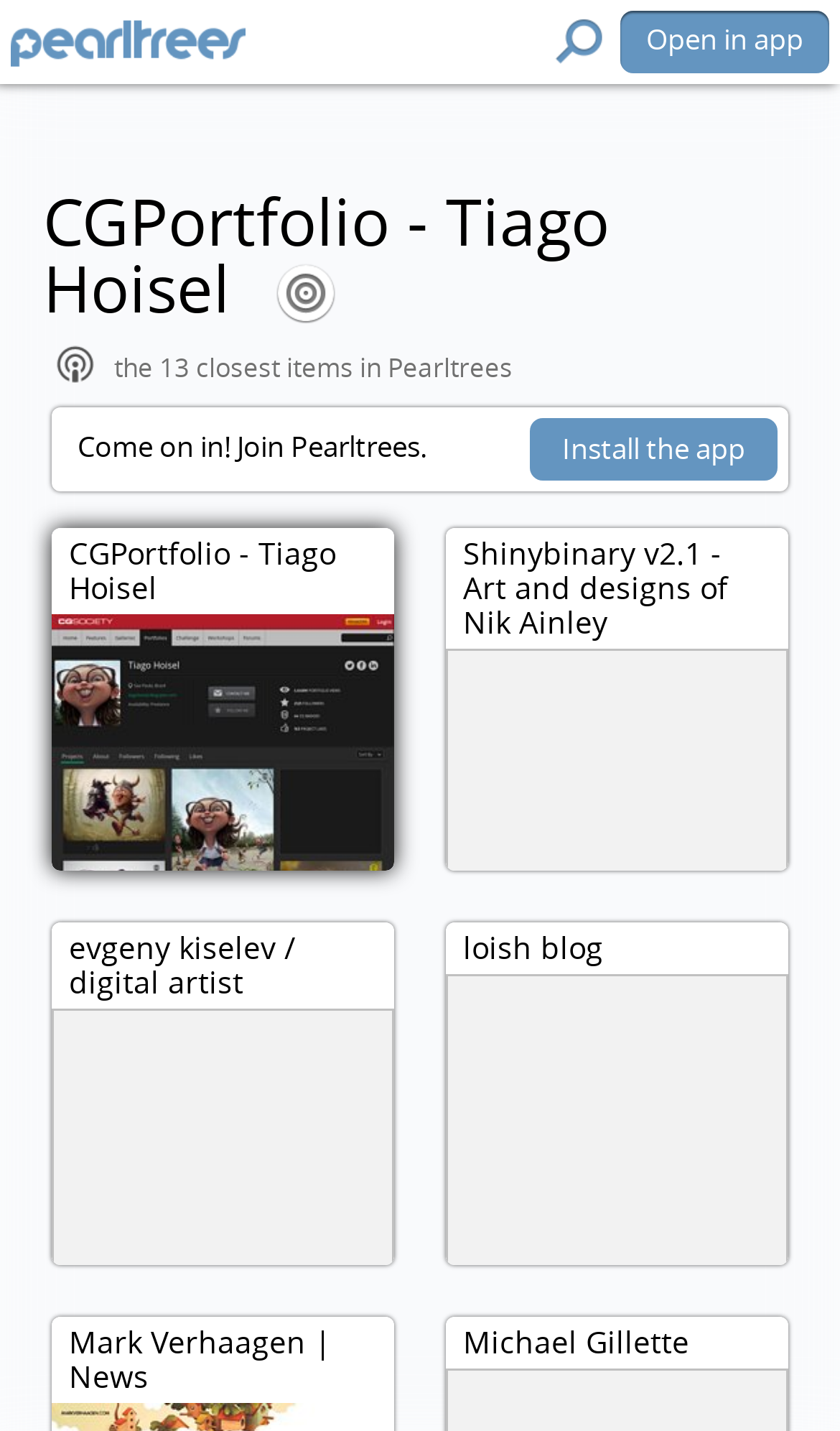Determine the bounding box coordinates of the UI element described below. Use the format (top-left x, top-left y, bottom-right x, bottom-right y) with floating point numbers between 0 and 1: parent_node: Open in app

[0.013, 0.014, 0.292, 0.047]